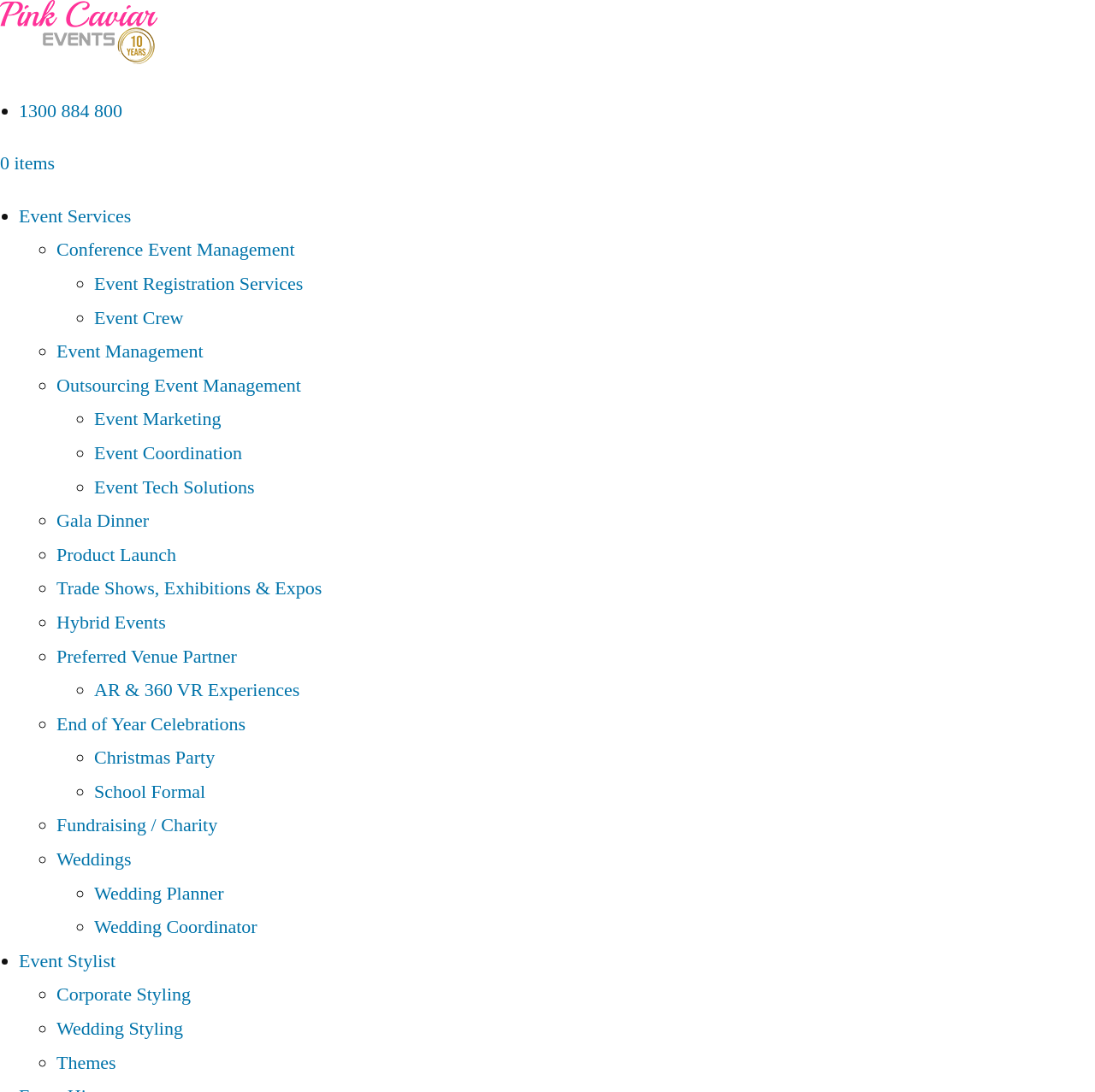Using the element description Weddings, predict the bounding box coordinates for the UI element. Provide the coordinates in (top-left x, top-left y, bottom-right x, bottom-right y) format with values ranging from 0 to 1.

[0.052, 0.777, 0.12, 0.796]